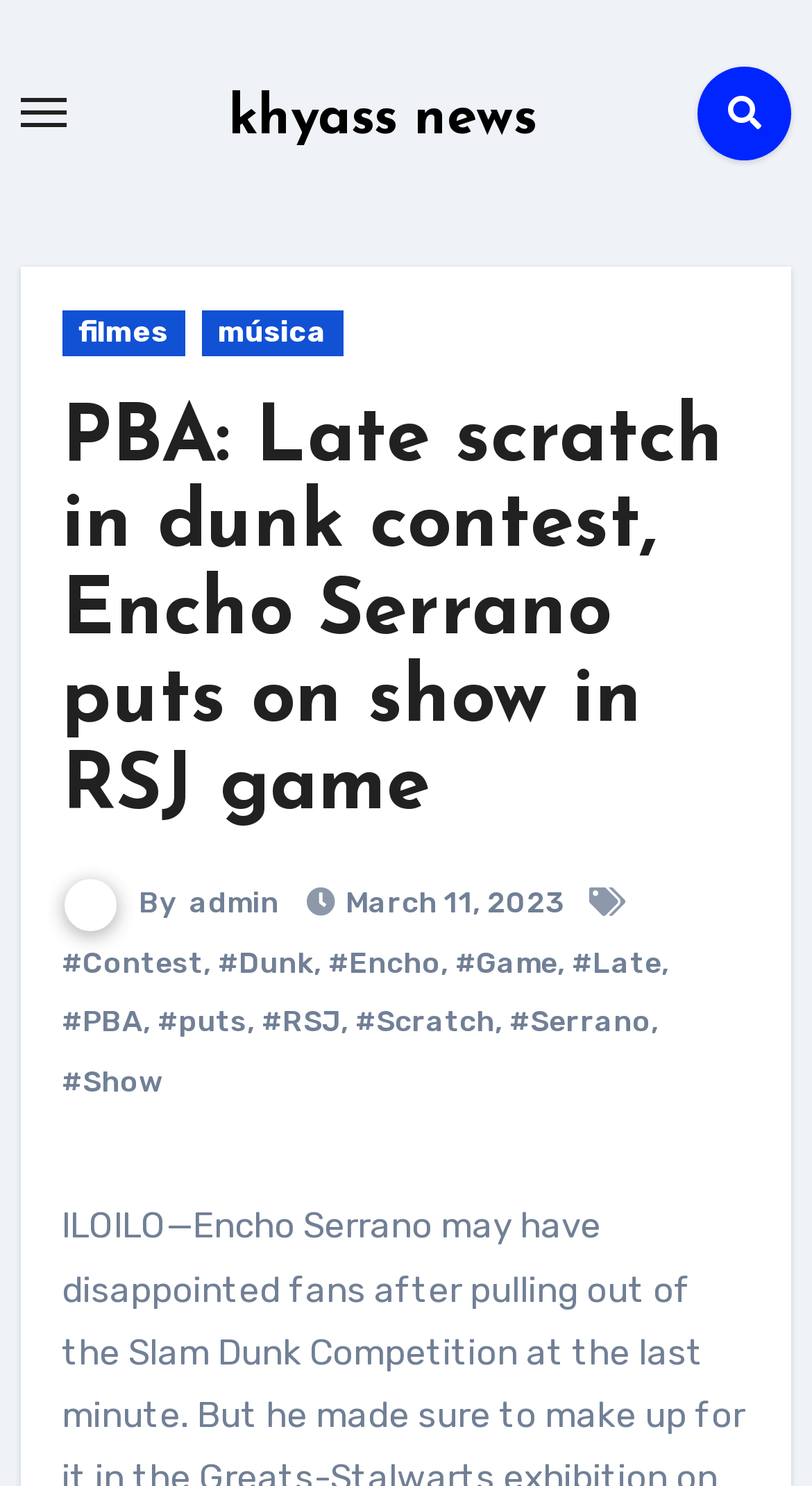Locate the bounding box coordinates of the area to click to fulfill this instruction: "Toggle navigation". The bounding box should be presented as four float numbers between 0 and 1, in the order [left, top, right, bottom].

[0.025, 0.066, 0.081, 0.086]